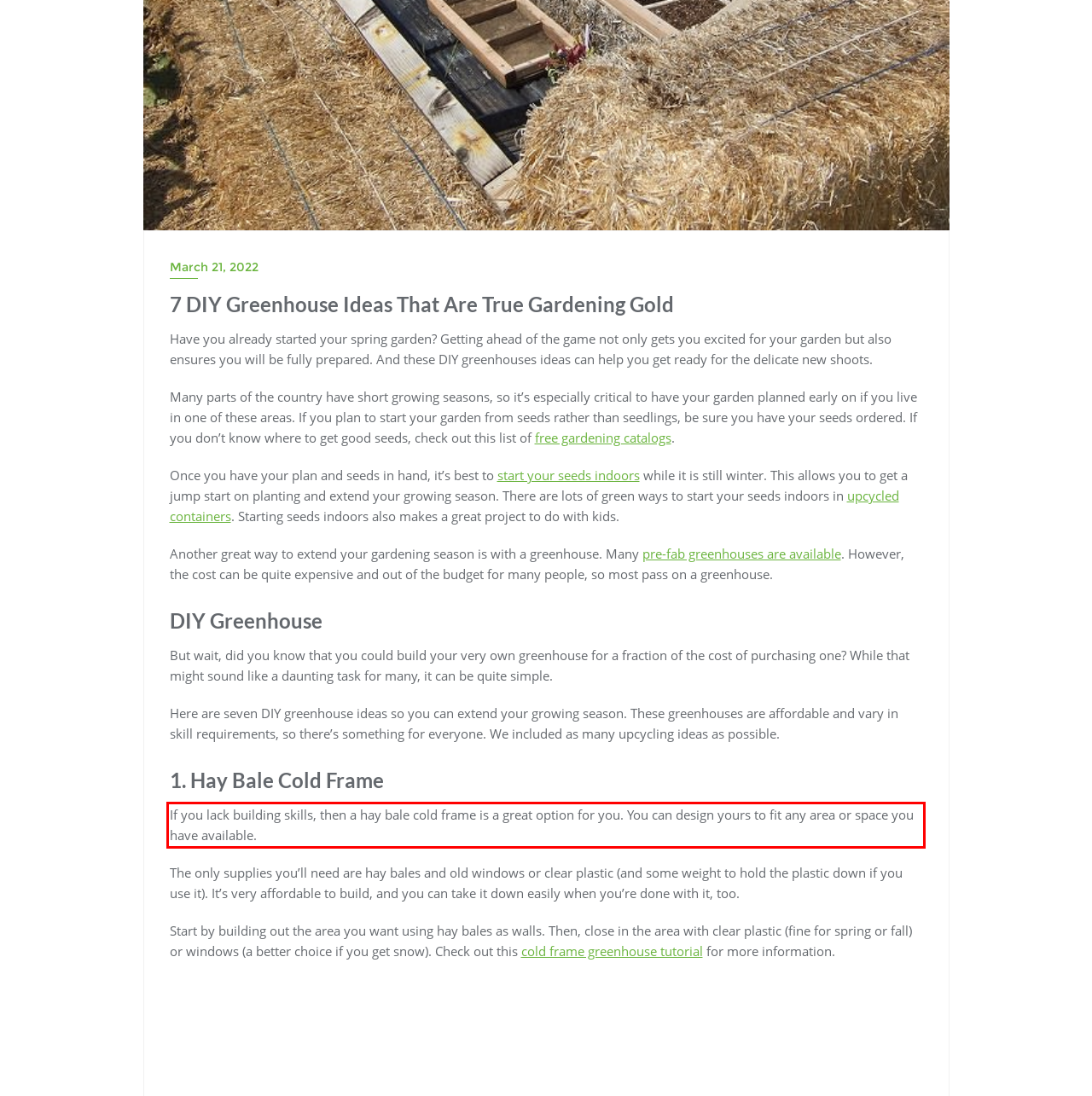You have a screenshot of a webpage with a red bounding box. Use OCR to generate the text contained within this red rectangle.

If you lack building skills, then a hay bale cold frame is a great option for you. You can design yours to fit any area or space you have available.